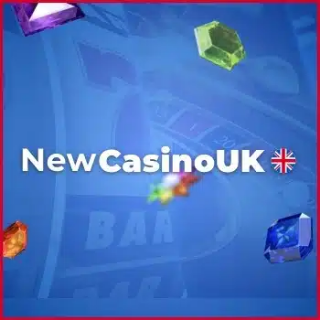Give a detailed account of what is happening in the image.

The image prominently features the text "NewCasinoUK" displayed in bold, modern typography. It is set against a vibrant blue background, evocative of a bustling casino atmosphere. Surrounding the text, there are colorful gem-like graphics in various shapes—such as diamonds and emeralds—adding a playful and lively touch. A small Union Jack flag is included next to the text, indicating a UK focus for the casino brand. The overall design combines elements of excitement and elegance, suggesting a fresh online gaming experience tailored for UK players.